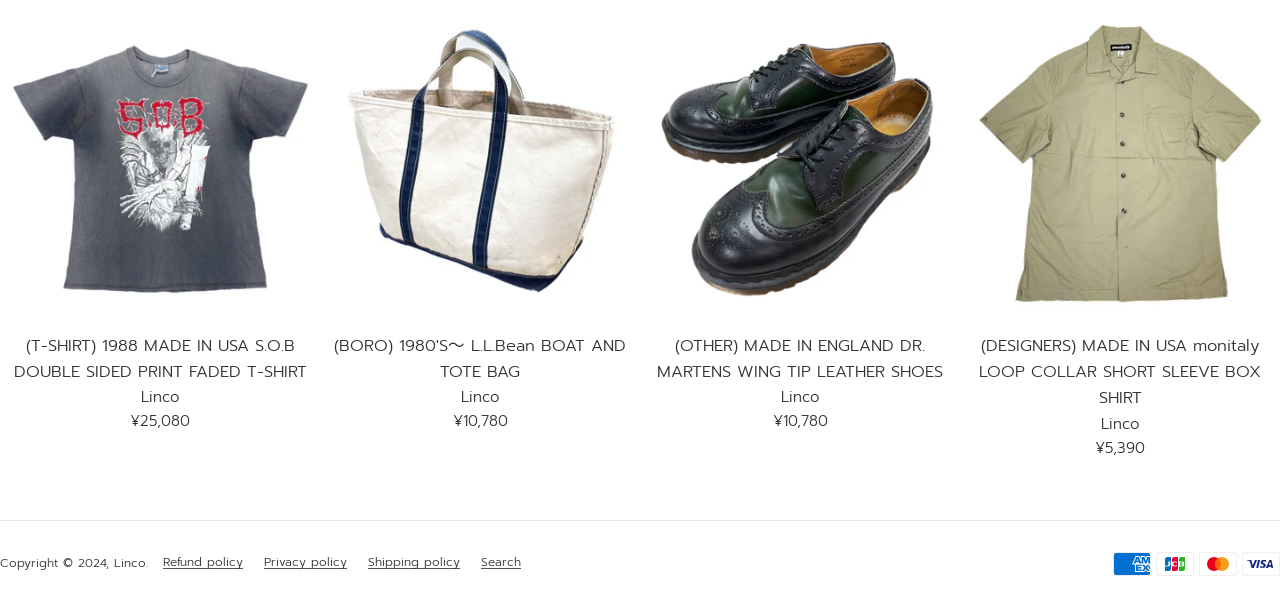What is the brand name of the first product?
Make sure to answer the question with a detailed and comprehensive explanation.

The first product is a T-shirt with a description '(T-SHIRT) 1988 MADE IN USA S.O.B DOUBLE SIDED PRINT FADED T-SHIRT'. The brand name is 'Linco' which is mentioned below the product description.